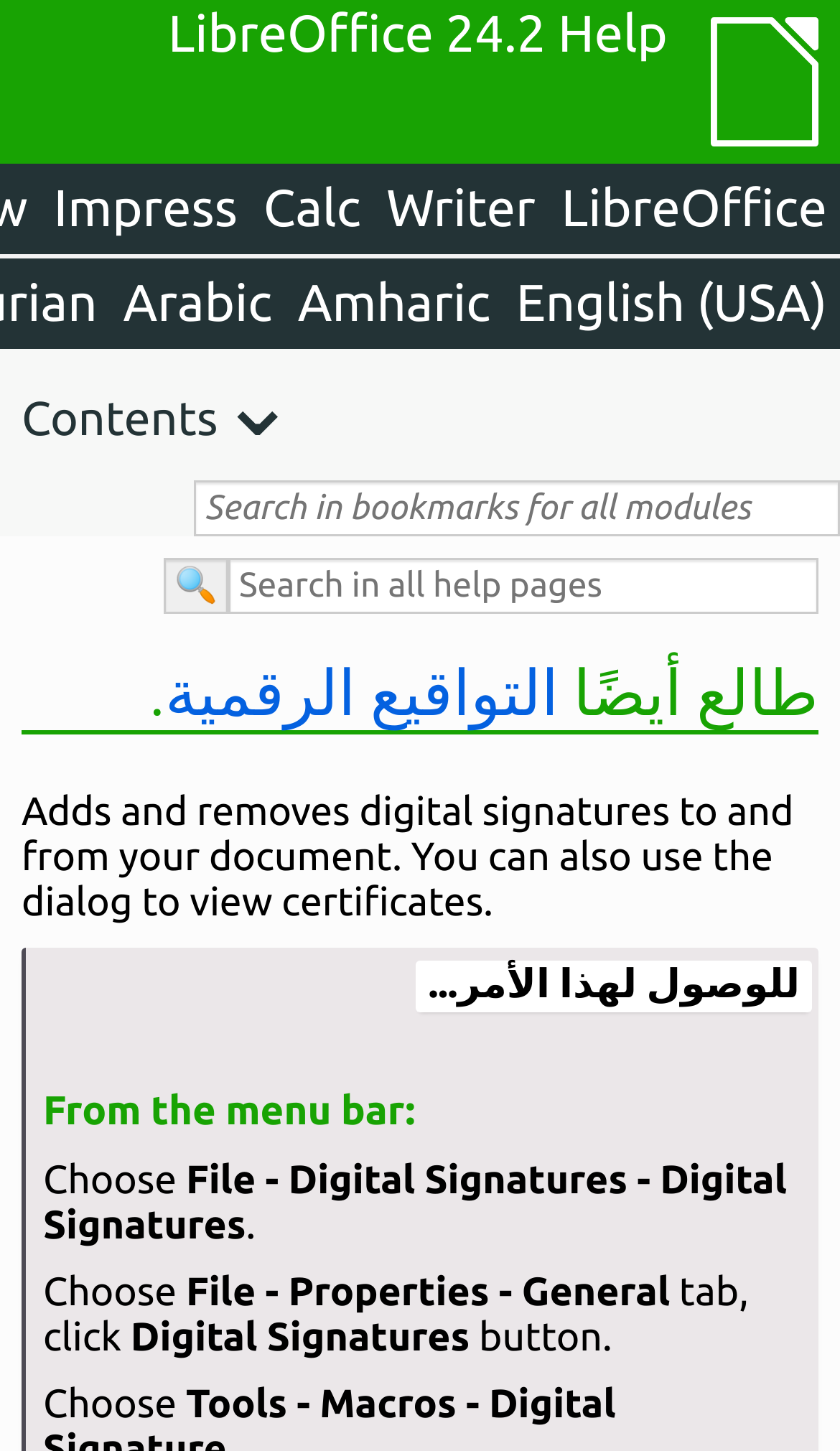Find the bounding box of the element with the following description: "parent_node: LibreOffice 24.2 Help". The coordinates must be four float numbers between 0 and 1, formatted as [left, top, right, bottom].

[0.795, 0.0, 1.0, 0.113]